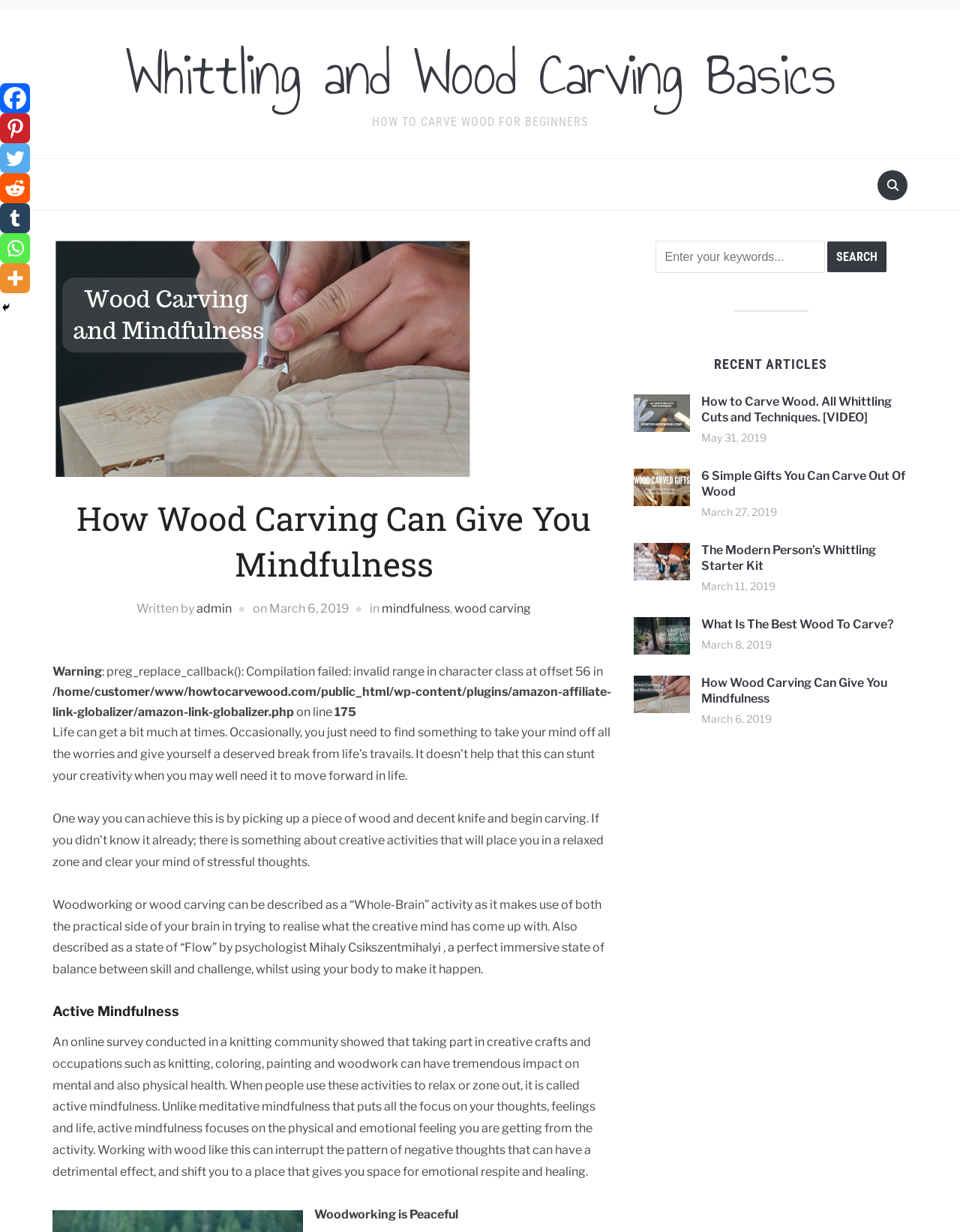Please provide the bounding box coordinates for the element that needs to be clicked to perform the following instruction: "Read the recent article about How to Carve Wood". The coordinates should be given as four float numbers between 0 and 1, i.e., [left, top, right, bottom].

[0.73, 0.32, 0.929, 0.344]